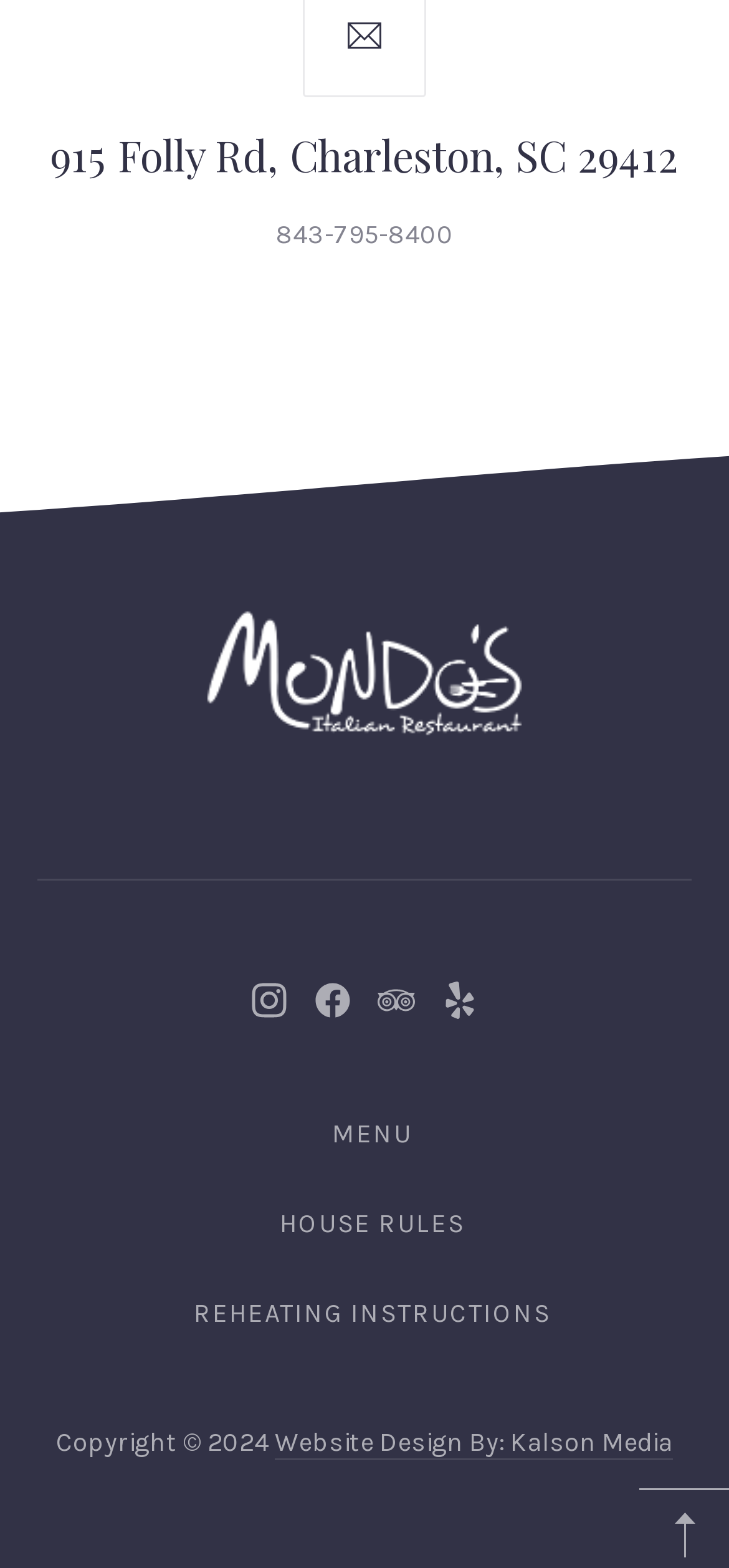Specify the bounding box coordinates of the region I need to click to perform the following instruction: "View restaurant menu". The coordinates must be four float numbers in the range of 0 to 1, i.e., [left, top, right, bottom].

[0.429, 0.703, 0.591, 0.743]